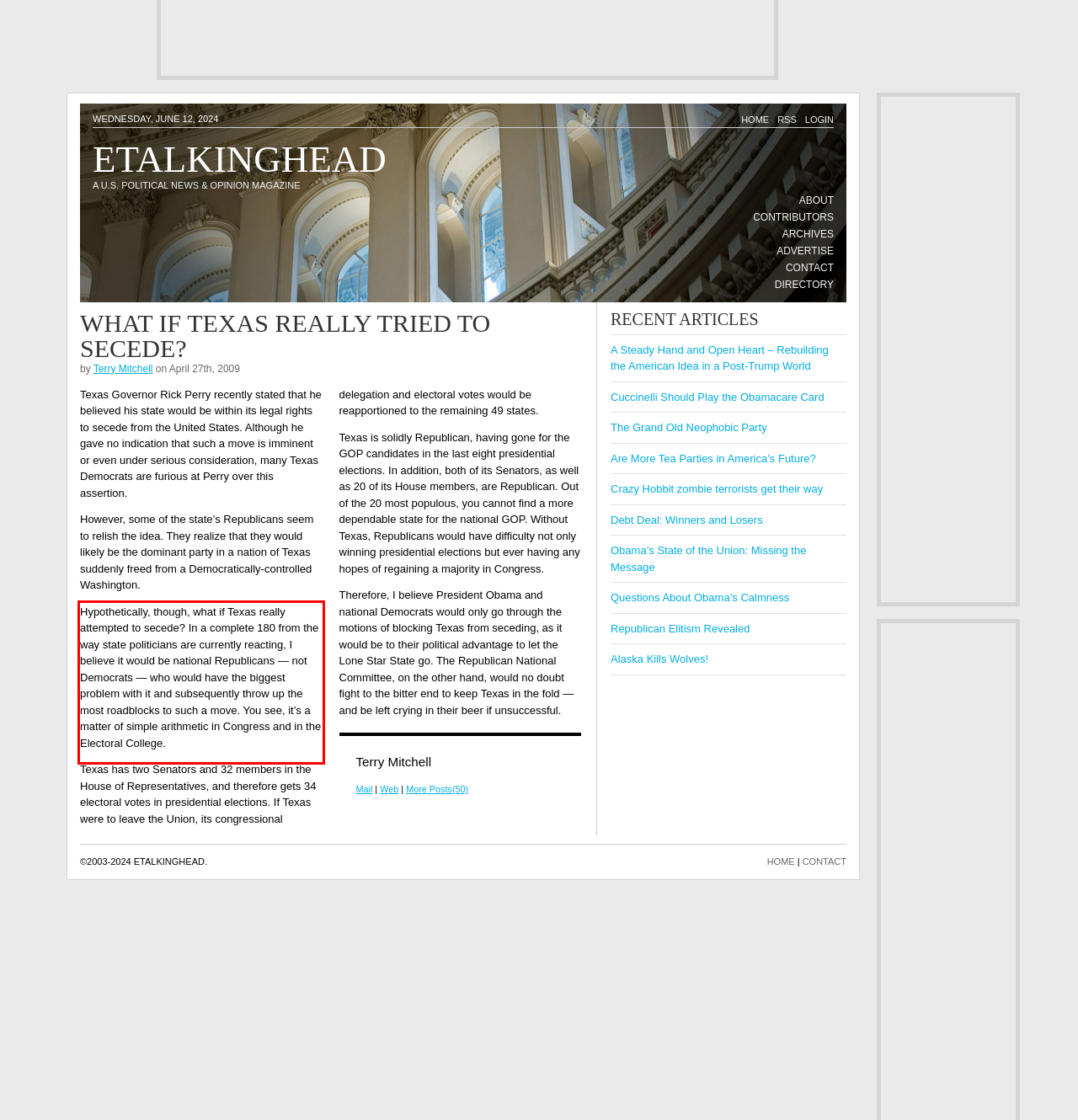From the given screenshot of a webpage, identify the red bounding box and extract the text content within it.

Hypothetically, though, what if Texas really attempted to secede? In a complete 180 from the way state politicians are currently reacting, I believe it would be national Republicans — not Democrats — who would have the biggest problem with it and subsequently throw up the most roadblocks to such a move. You see, it’s a matter of simple arithmetic in Congress and in the Electoral College.